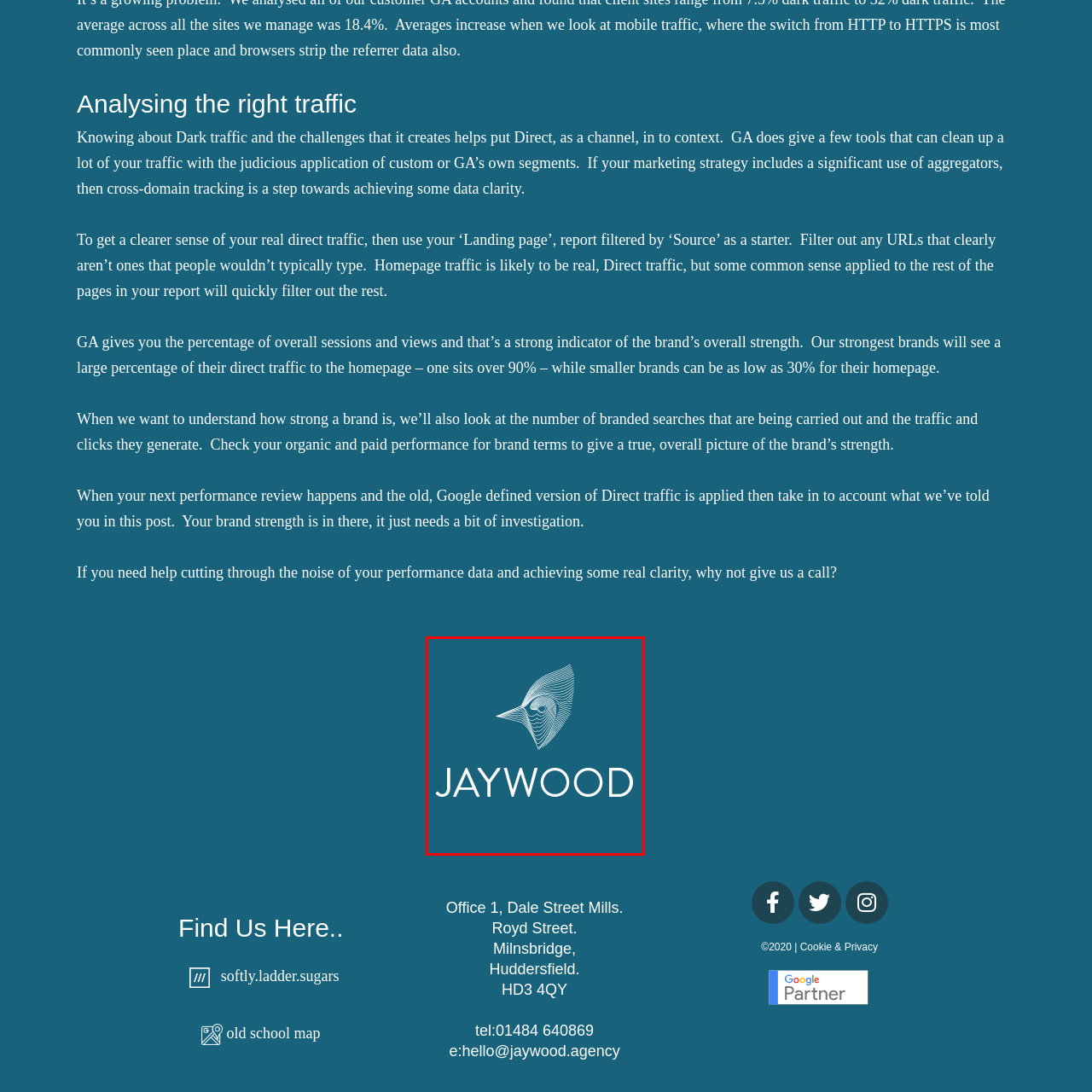Please examine the image within the red bounding box and provide an answer to the following question using a single word or phrase:
What is the name of the agency?

Jaywood Agency